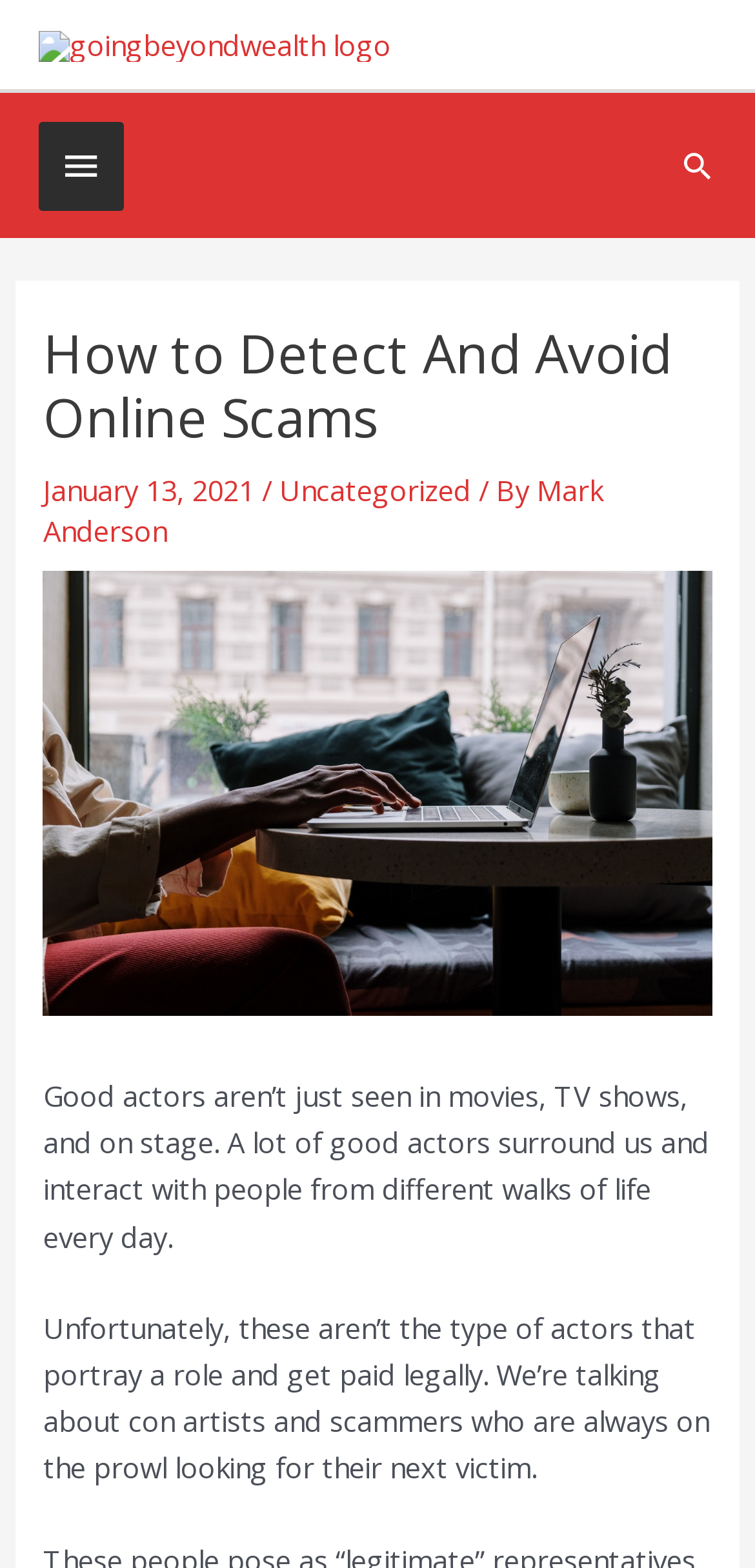What is the date of the article?
Please respond to the question with a detailed and thorough explanation.

I found the date of the article by looking at the text 'January 13, 2021' which is located below the header and above the article content.